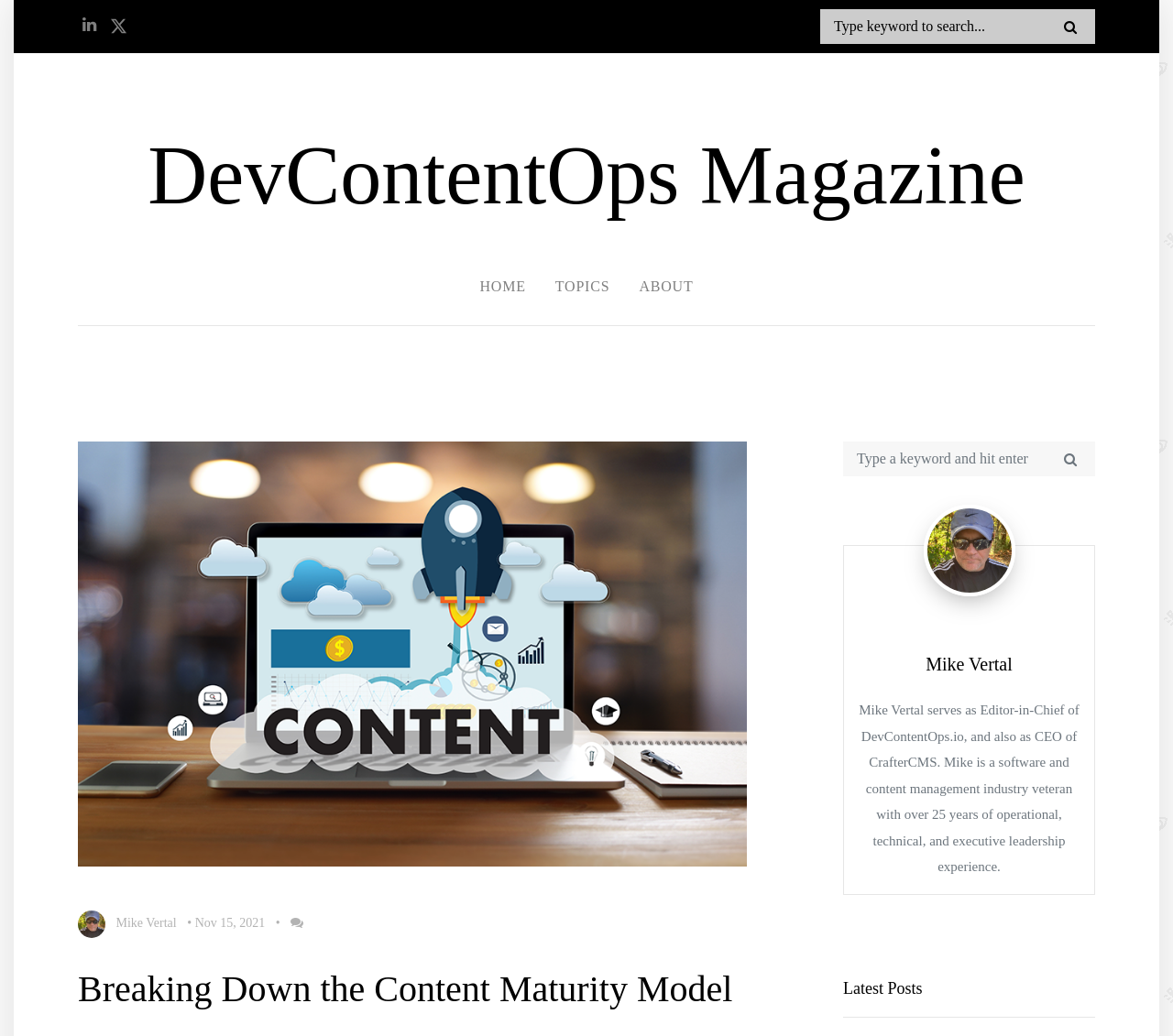Observe the image and answer the following question in detail: What is the date of the latest post?

I found the answer by examining the static text element with the text 'Nov 15, 2021' which is located near the author's name and suggests the date of the latest post.